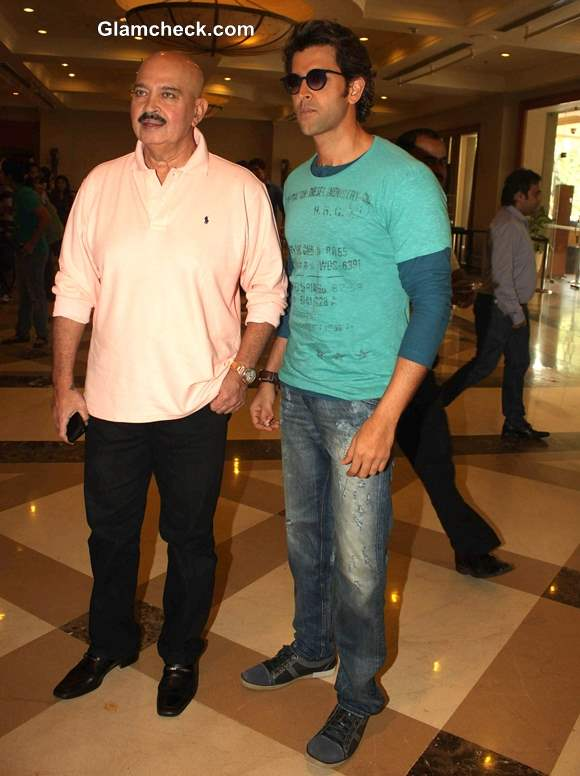In what year did the Krrish franchise first debut?
Answer with a single word or short phrase according to what you see in the image.

2003